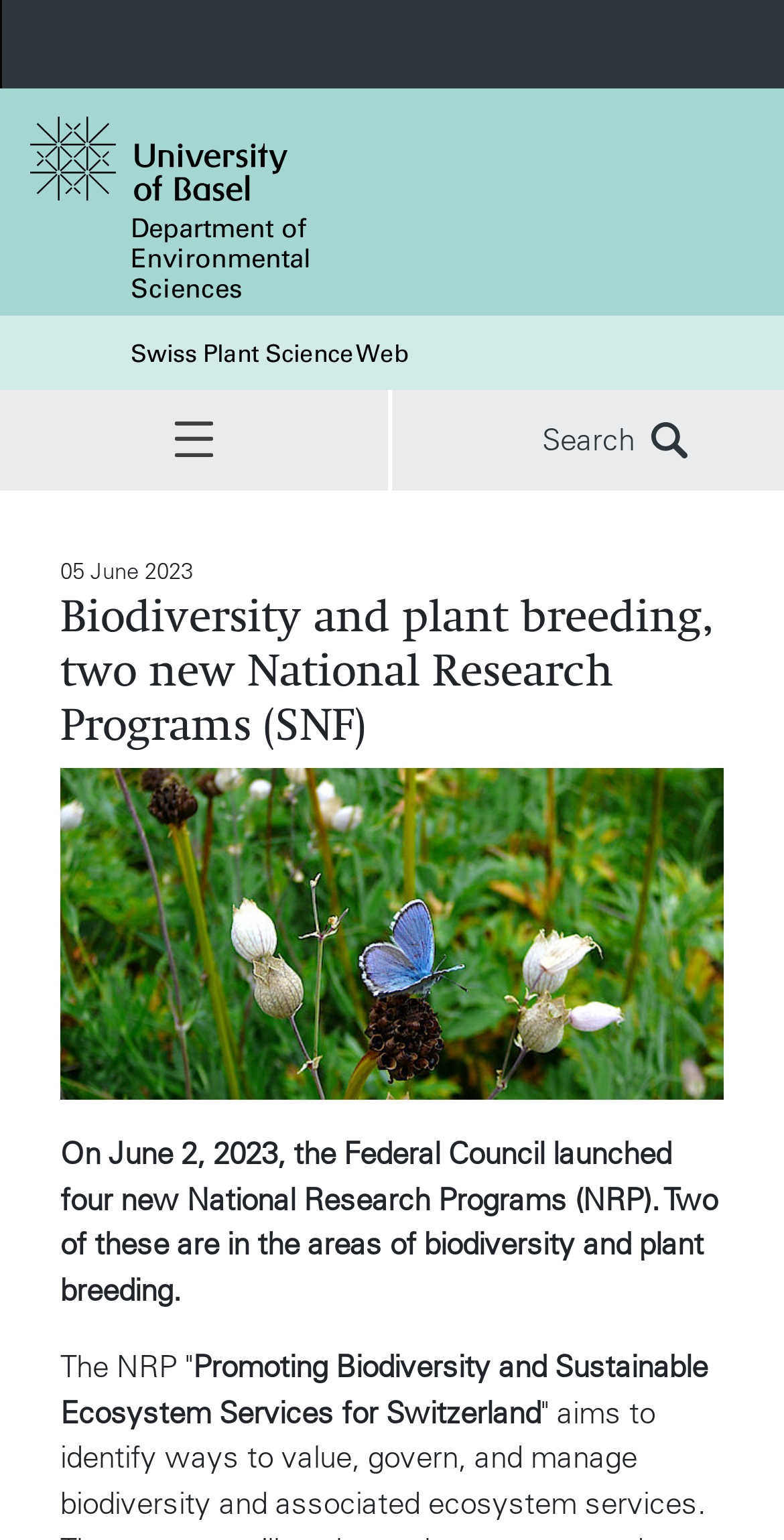Provide a one-word or one-phrase answer to the question:
How many images are on the webpage?

2